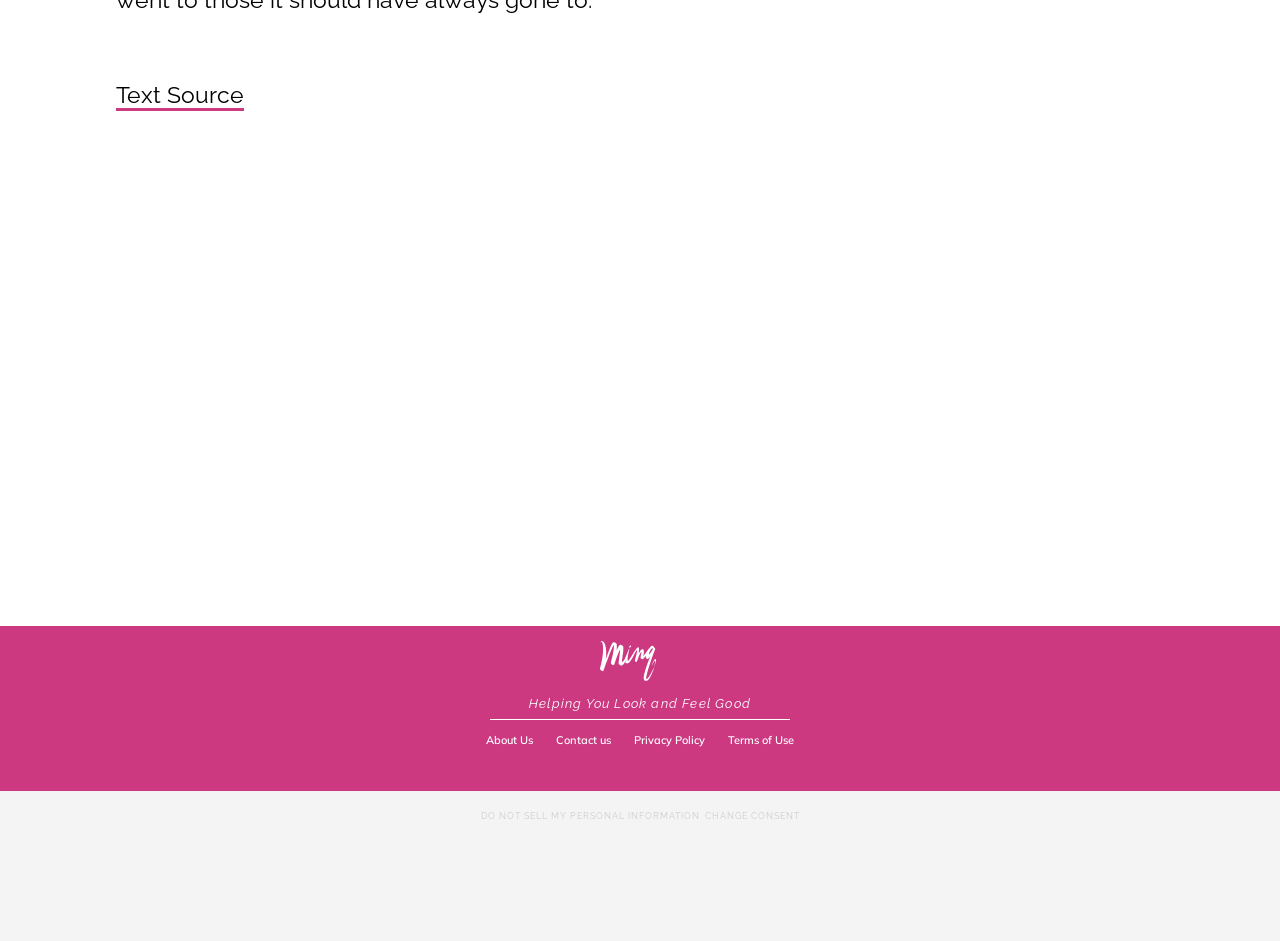Determine the bounding box coordinates of the clickable area required to perform the following instruction: "View privacy policy". The coordinates should be represented as four float numbers between 0 and 1: [left, top, right, bottom].

[0.488, 0.765, 0.559, 0.808]